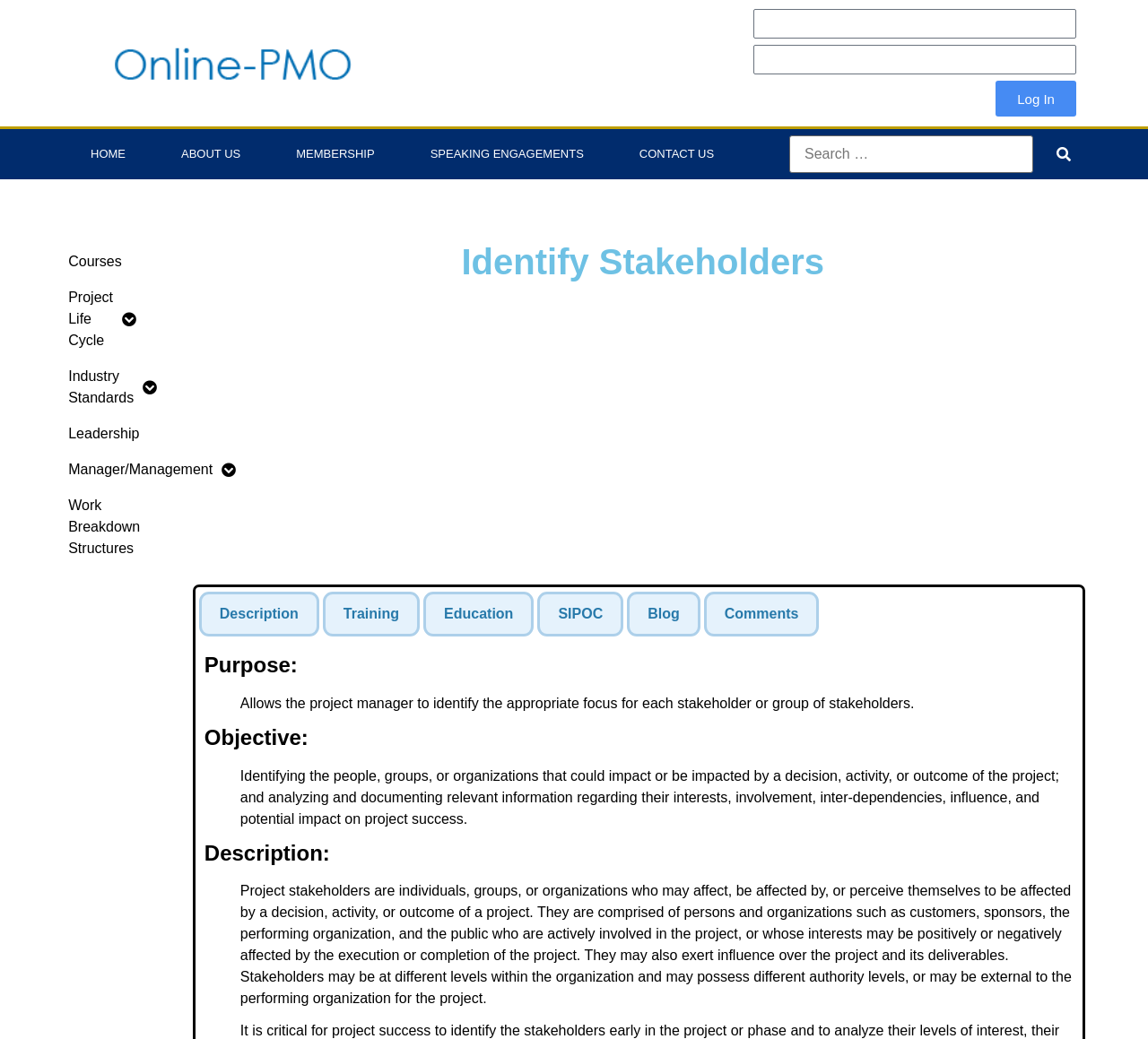Give a one-word or phrase response to the following question: What is the objective of stakeholder identification?

Identify people impacted by project